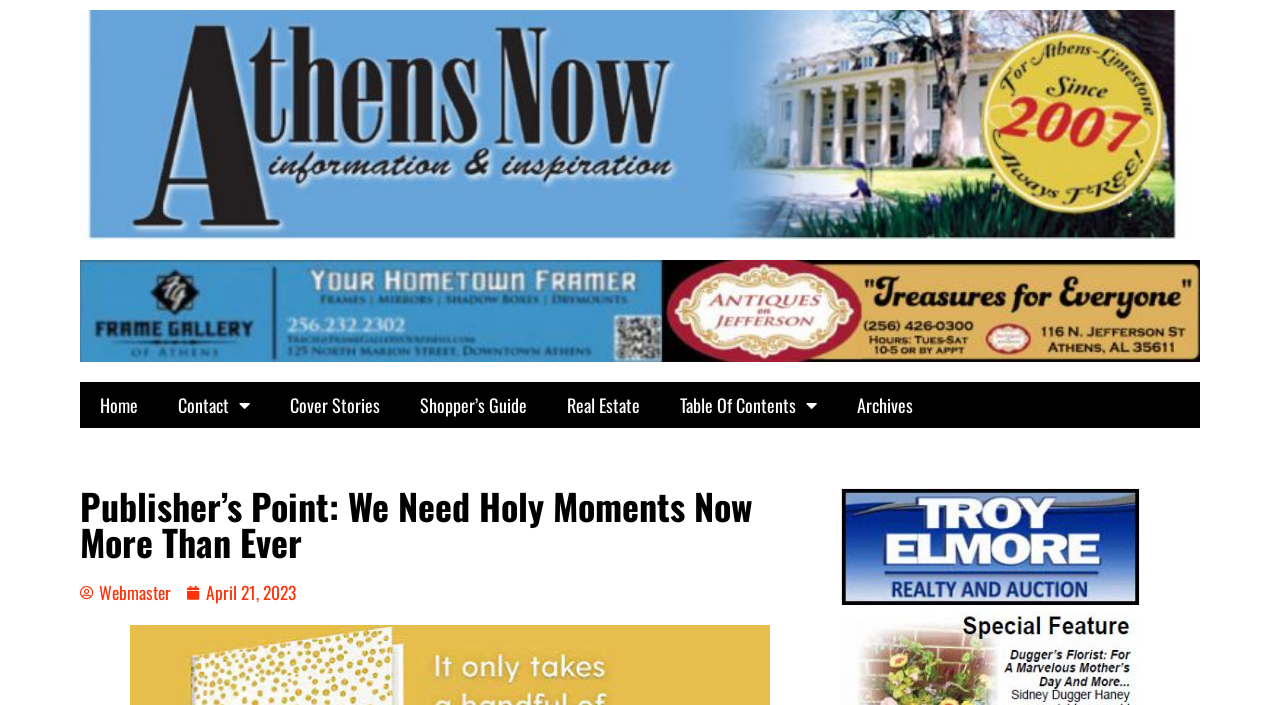Locate the bounding box coordinates of the clickable element to fulfill the following instruction: "access archives". Provide the coordinates as four float numbers between 0 and 1 in the format [left, top, right, bottom].

[0.654, 0.543, 0.729, 0.608]